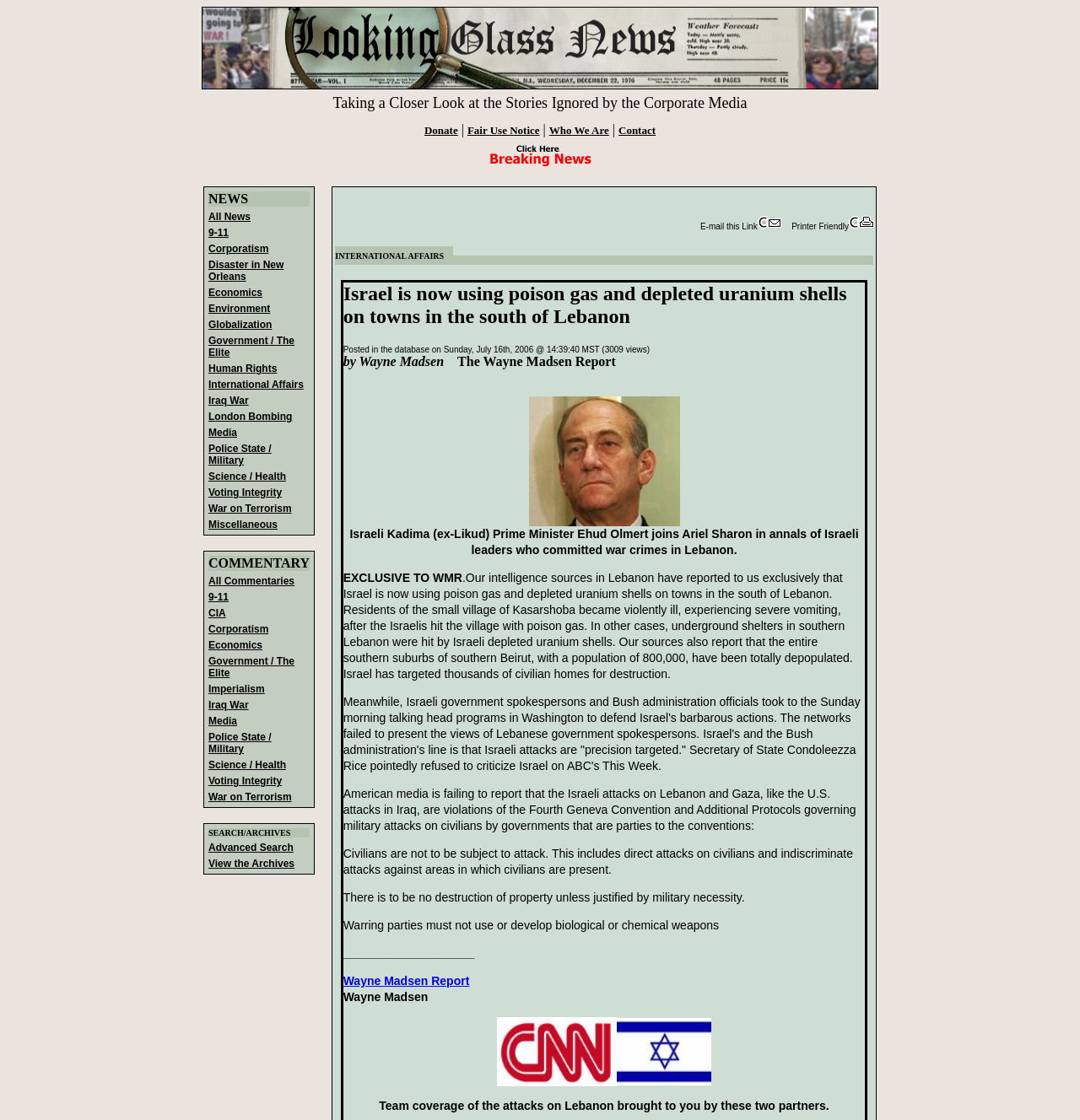Specify the bounding box coordinates of the element's region that should be clicked to achieve the following instruction: "Click on the image at the top of the page". The bounding box coordinates consist of four float numbers between 0 and 1, in the format [left, top, right, bottom].

[0.188, 0.007, 0.812, 0.079]